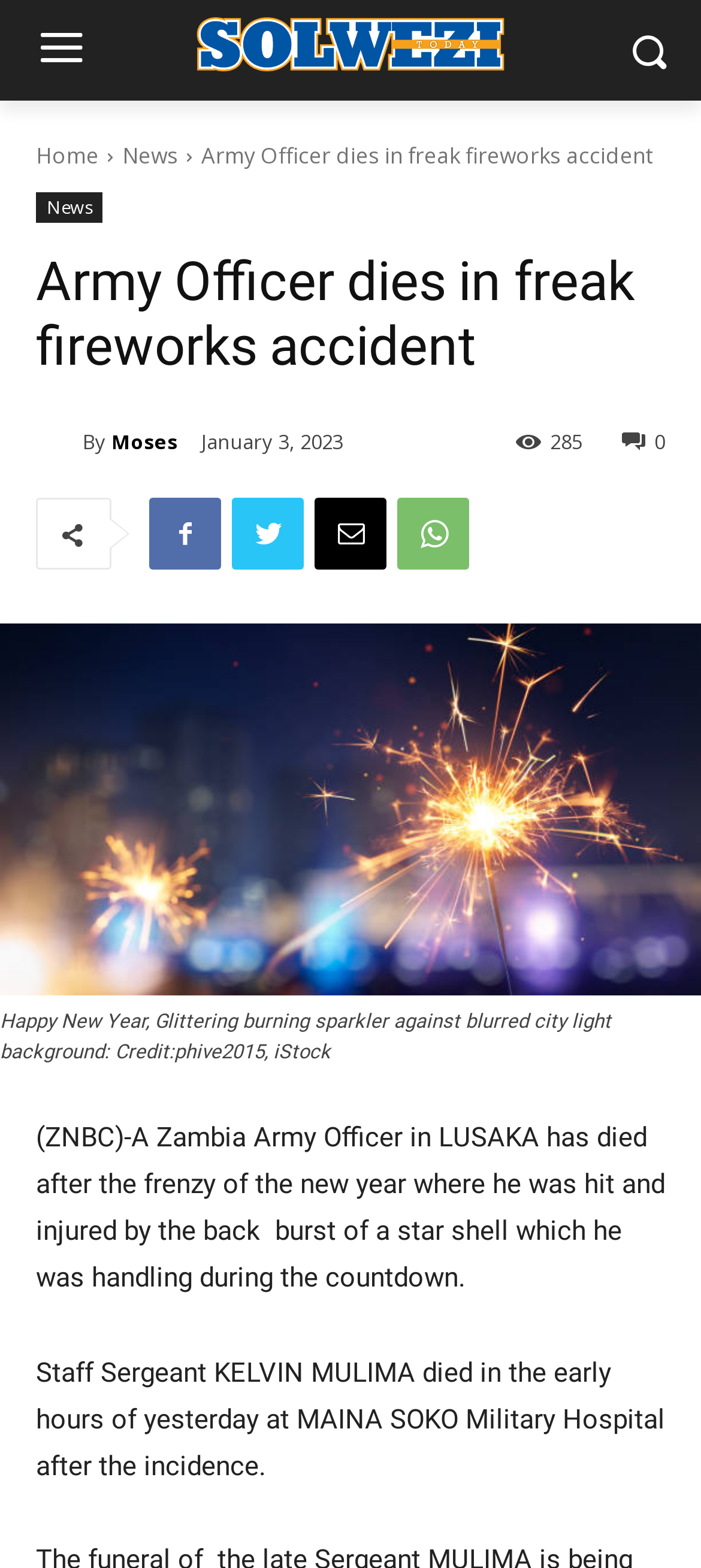Based on the element description, predict the bounding box coordinates (top-left x, top-left y, bottom-right x, bottom-right y) for the UI element in the screenshot: Walk to Freedom

None